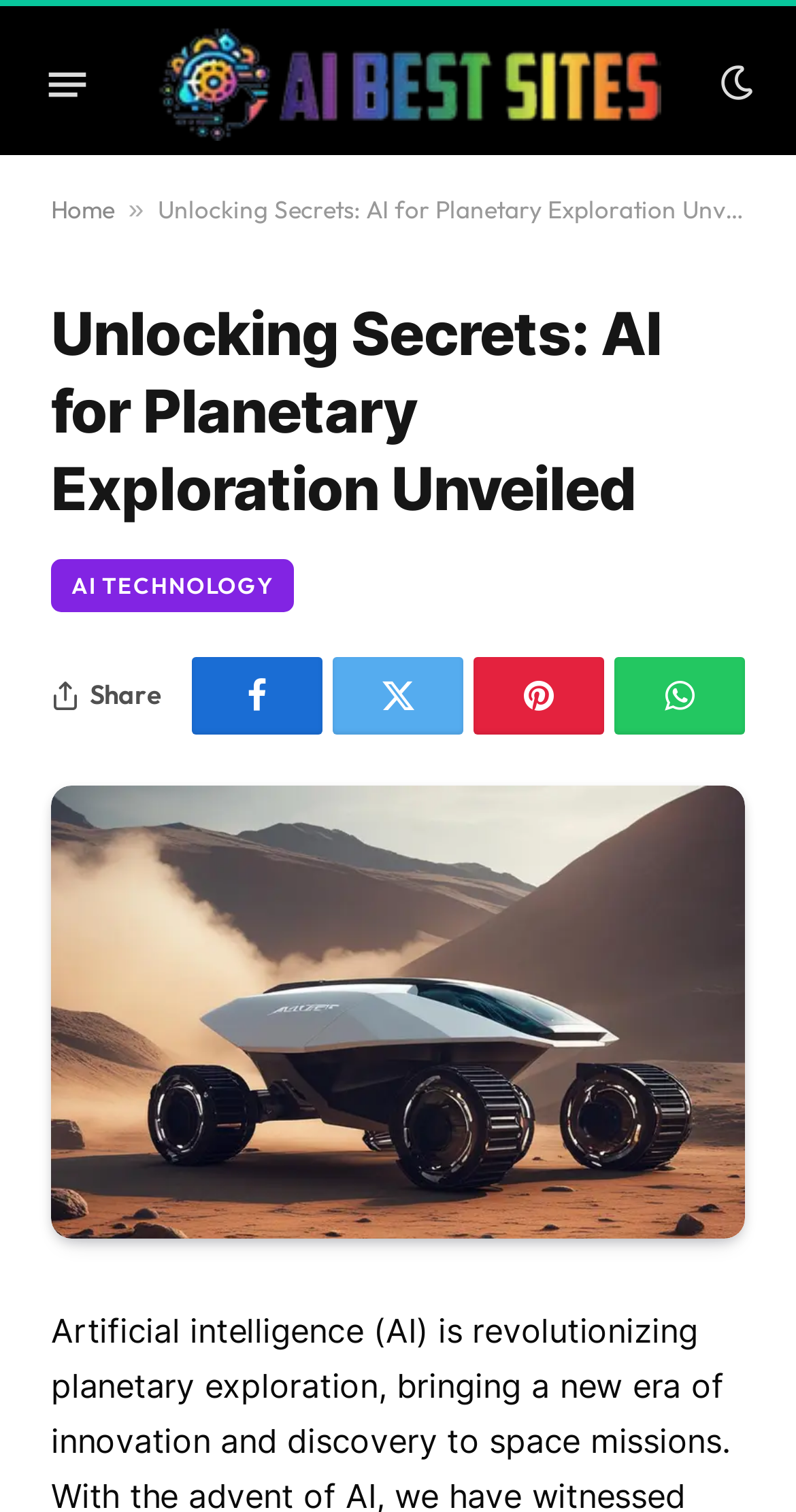What is the text on the top-left button?
Look at the screenshot and respond with one word or a short phrase.

Menu